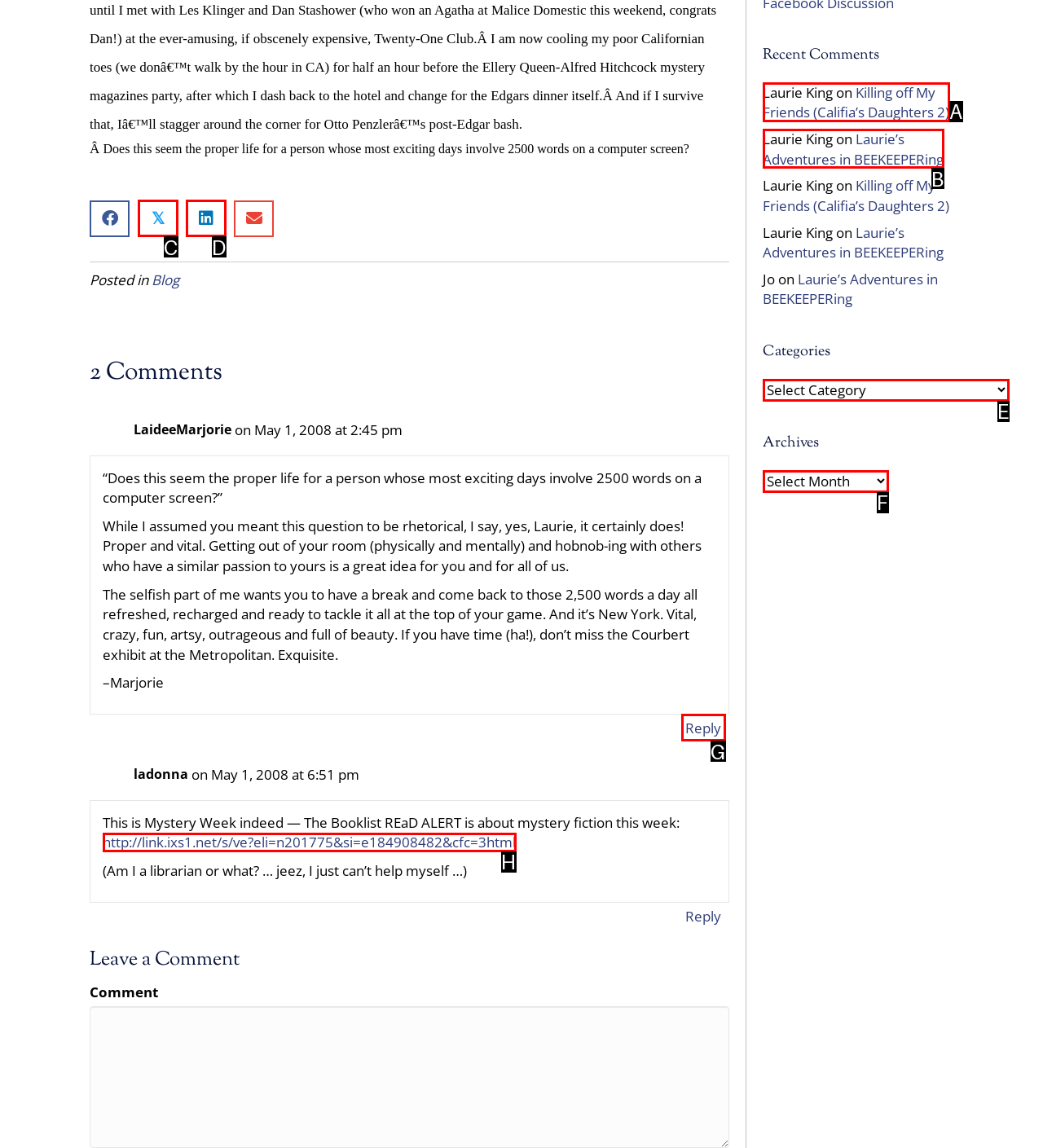Look at the description: Laurie’s Adventures in BEEKEEPERing
Determine the letter of the matching UI element from the given choices.

B